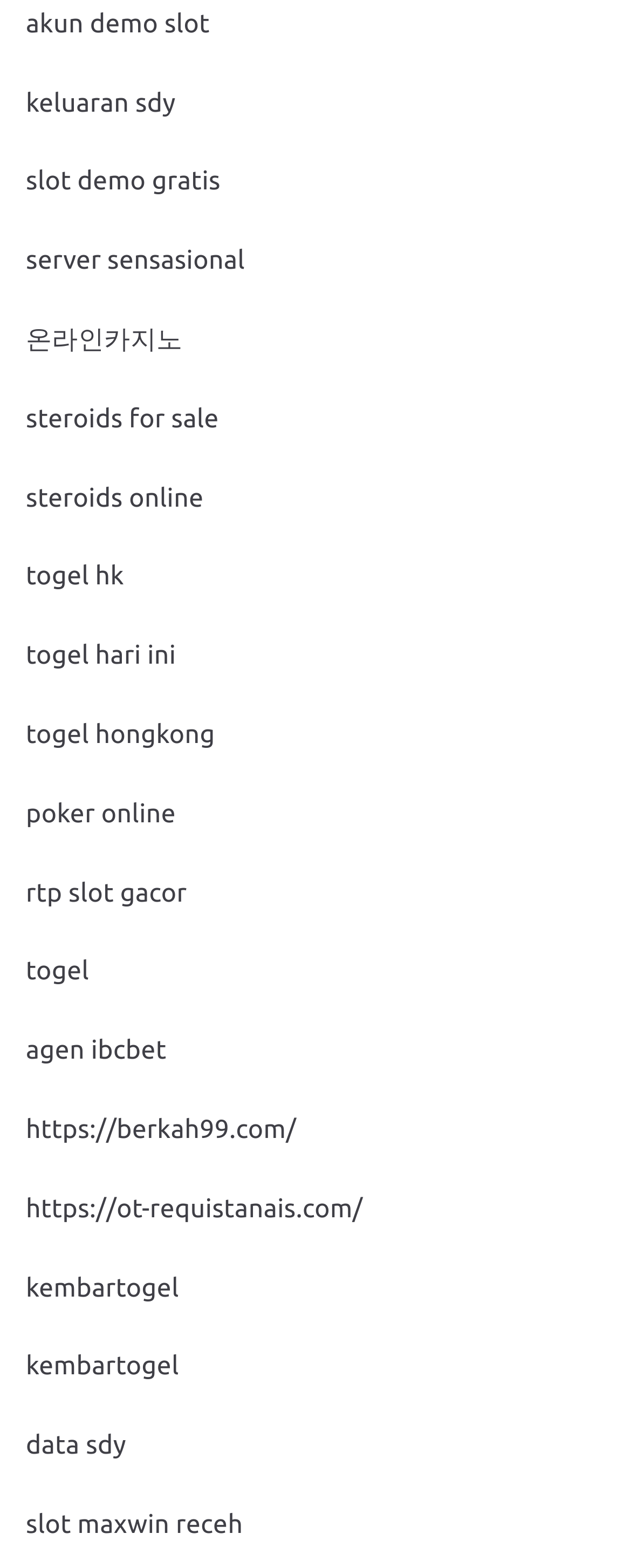Please provide the bounding box coordinates for the element that needs to be clicked to perform the following instruction: "Learn more about metals refining". The coordinates should be given as four float numbers between 0 and 1, i.e., [left, top, right, bottom].

None